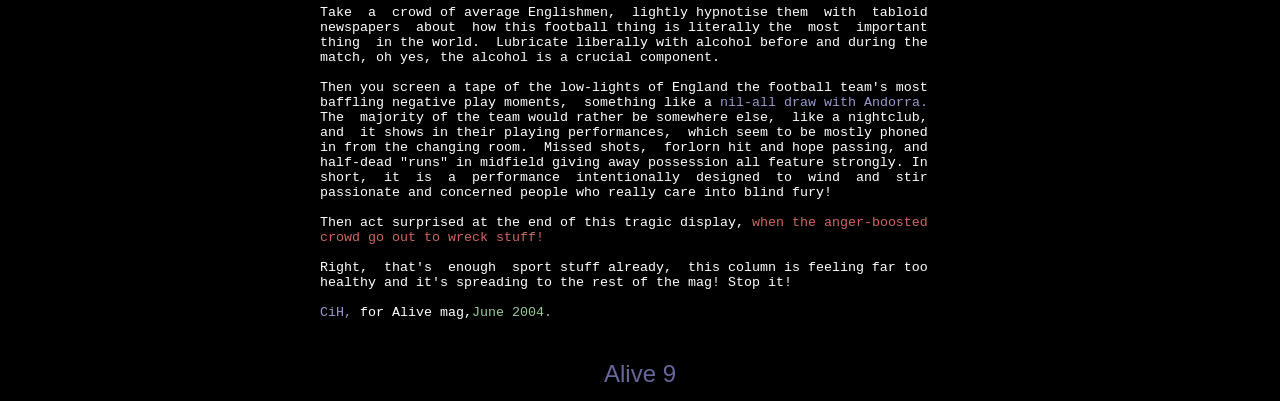What is the author's attitude towards the team?
Please answer the question with a single word or phrase, referencing the image.

Critical